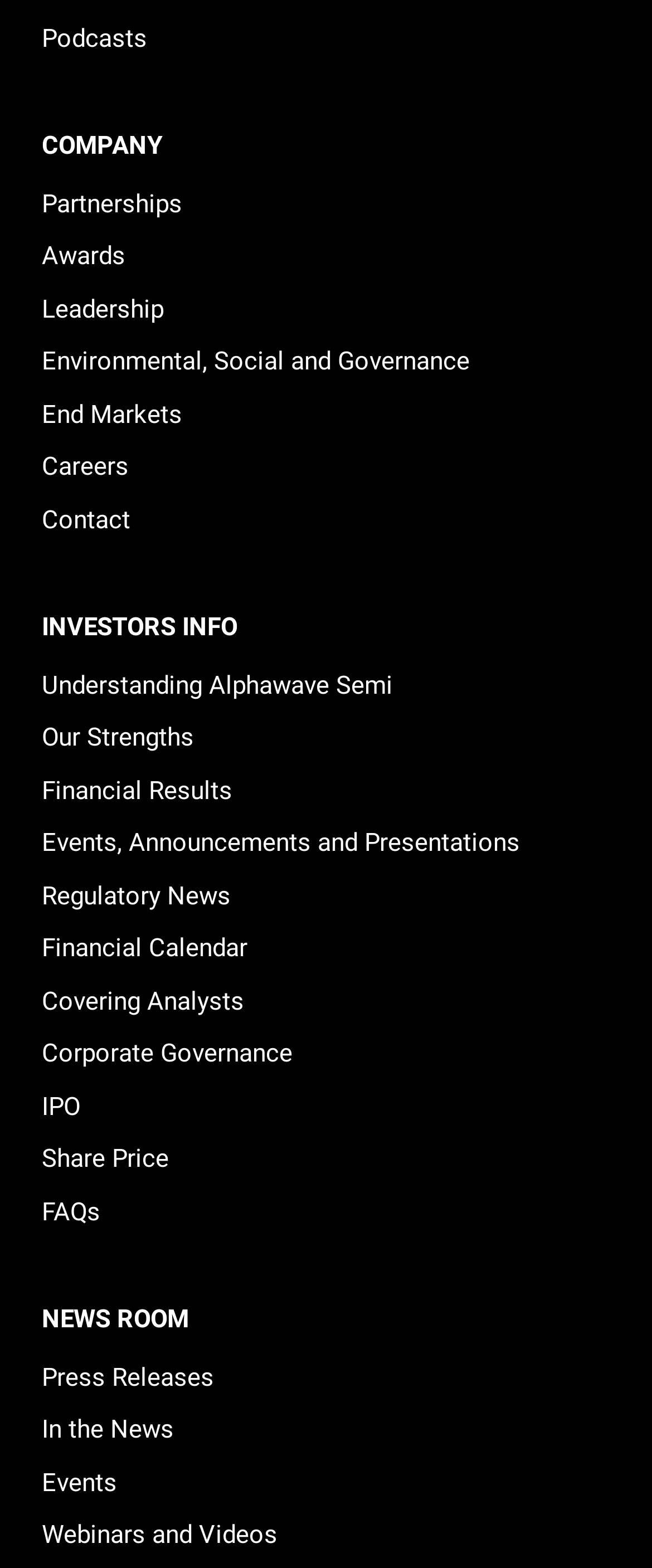Please determine the bounding box coordinates of the element's region to click in order to carry out the following instruction: "Learn about environmental, social and governance". The coordinates should be four float numbers between 0 and 1, i.e., [left, top, right, bottom].

[0.064, 0.214, 0.936, 0.248]